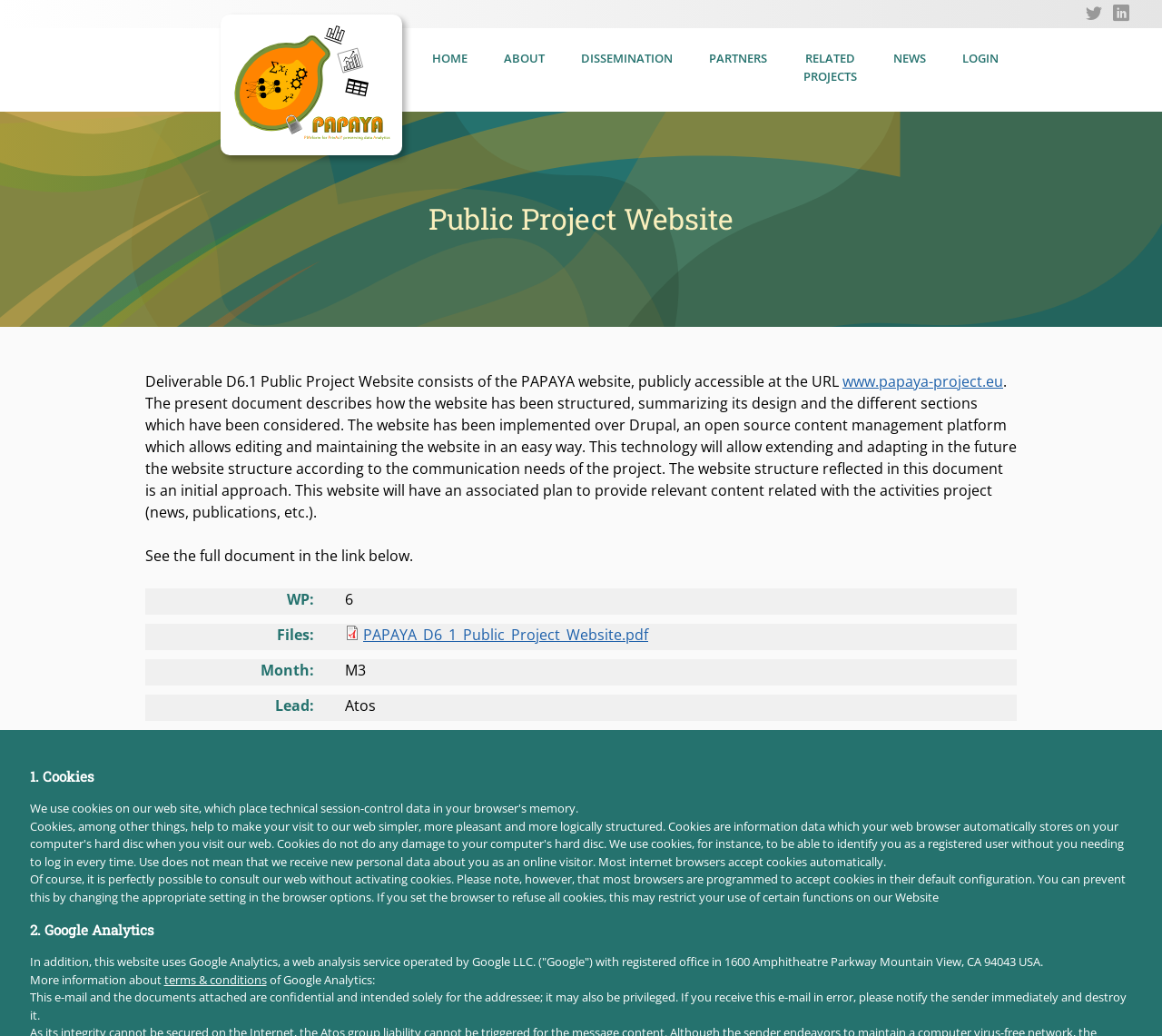Please identify the bounding box coordinates of the clickable area that will allow you to execute the instruction: "Open the PDF document".

[0.312, 0.603, 0.558, 0.622]